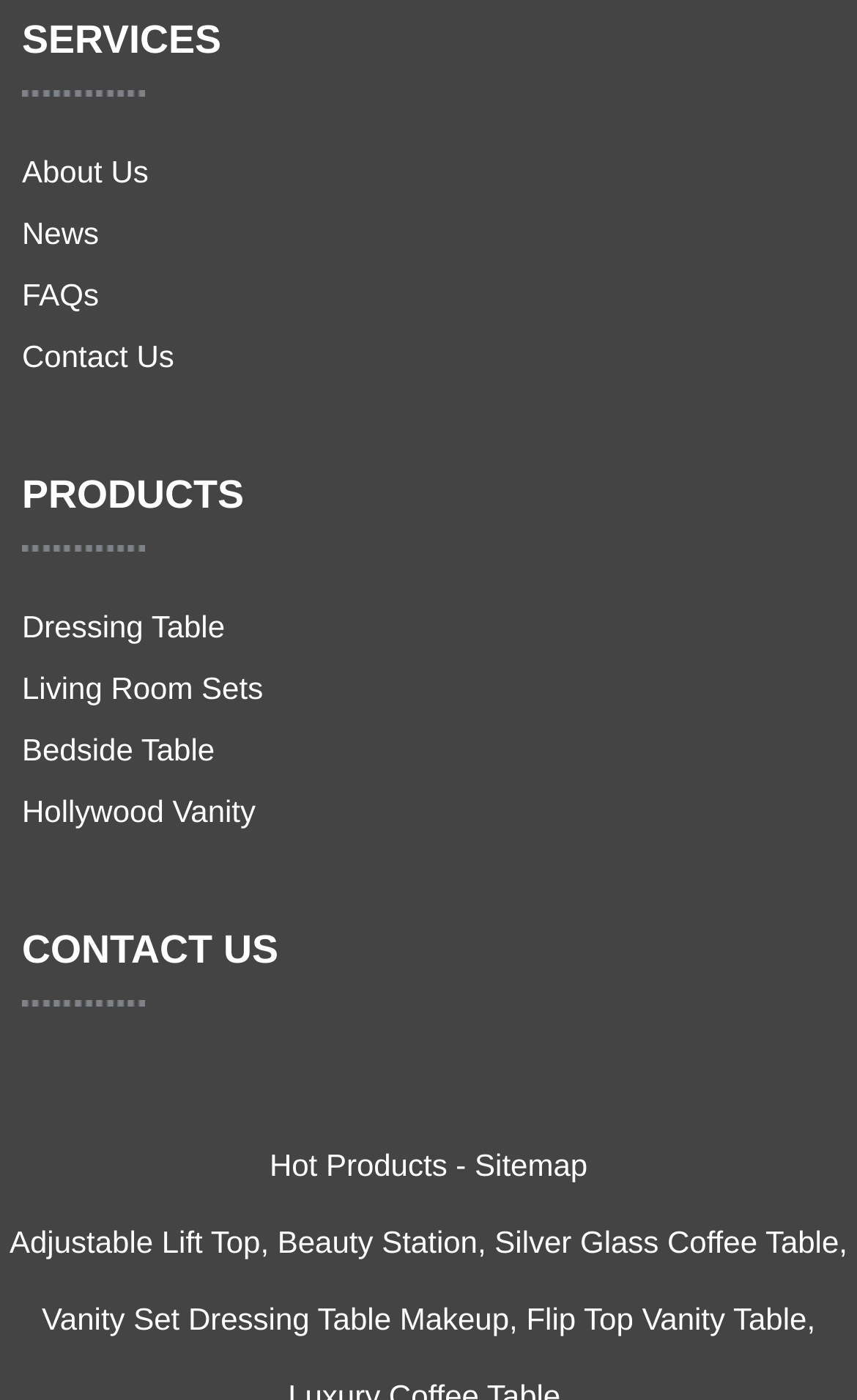Respond to the following question with a brief word or phrase:
How many links are under the 'PRODUCTS' heading?

4